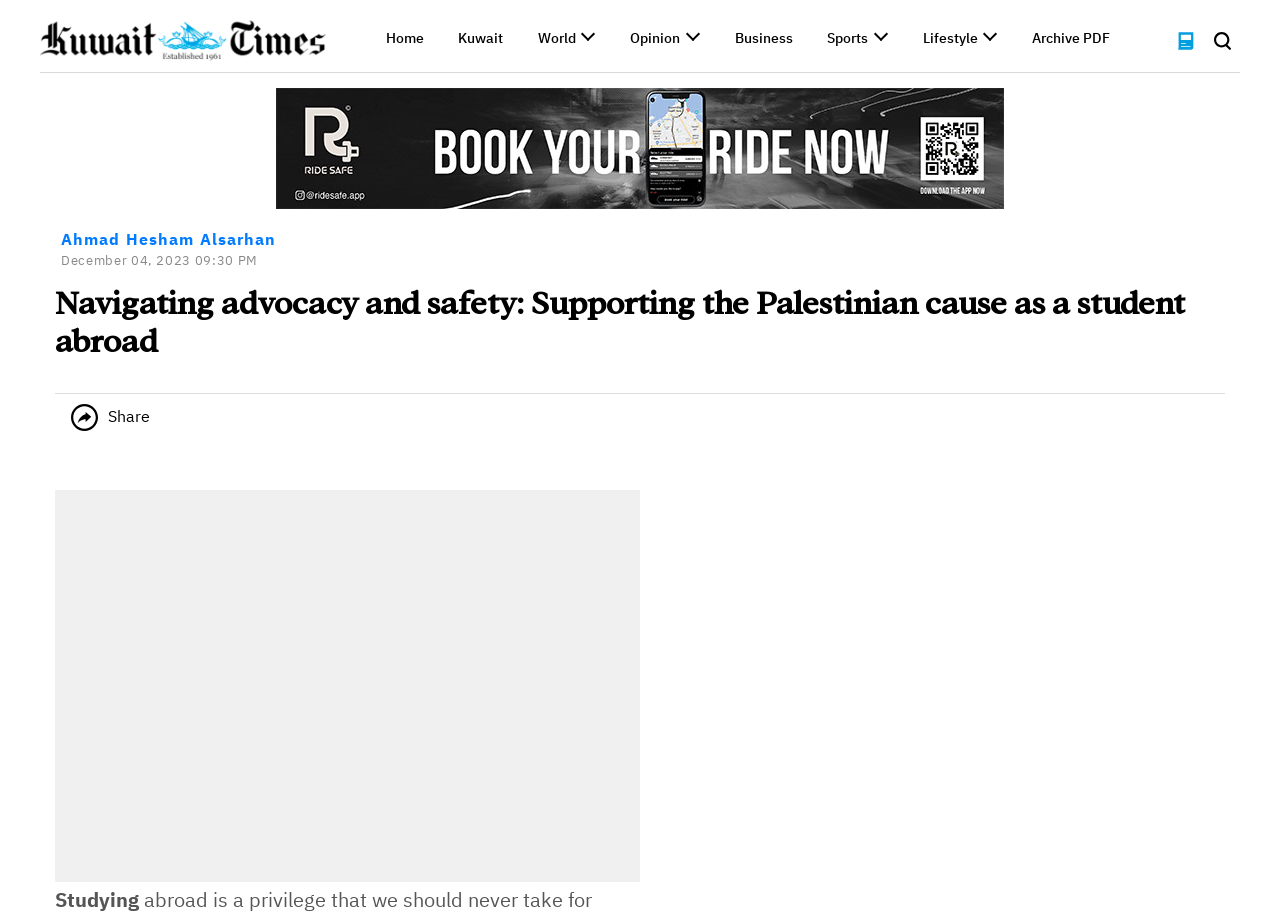What is the name of the author of this article?
Please describe in detail the information shown in the image to answer the question.

I found the author's name by looking at the link element with the text 'Ahmad Hesham Alsarhan' which is located below the article title.